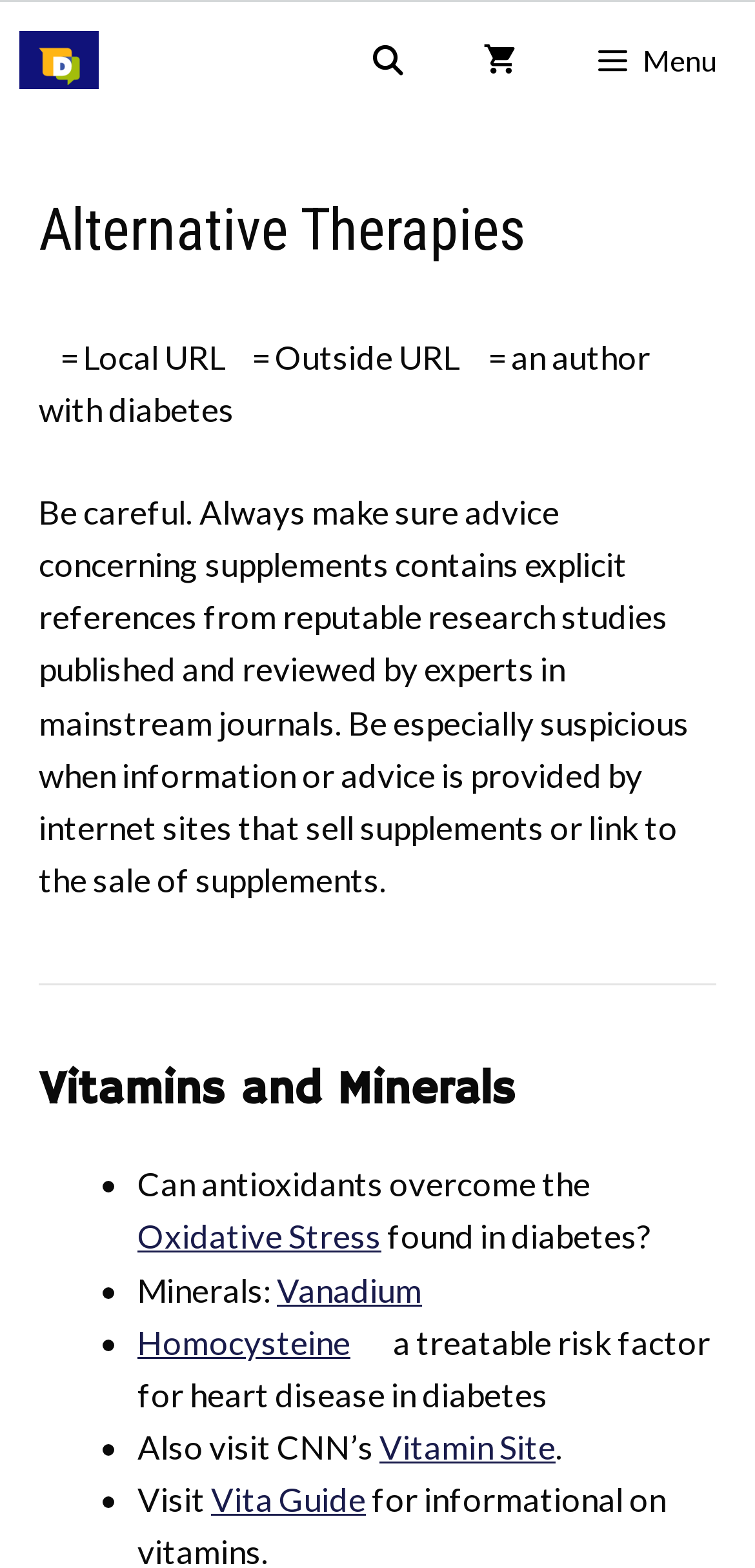How many list markers are there?
Based on the image, answer the question with as much detail as possible.

The webpage has a list of vitamins and minerals, and each item in the list is preceded by a list marker (•). There are 5 list markers in total, indicating 5 items in the list.